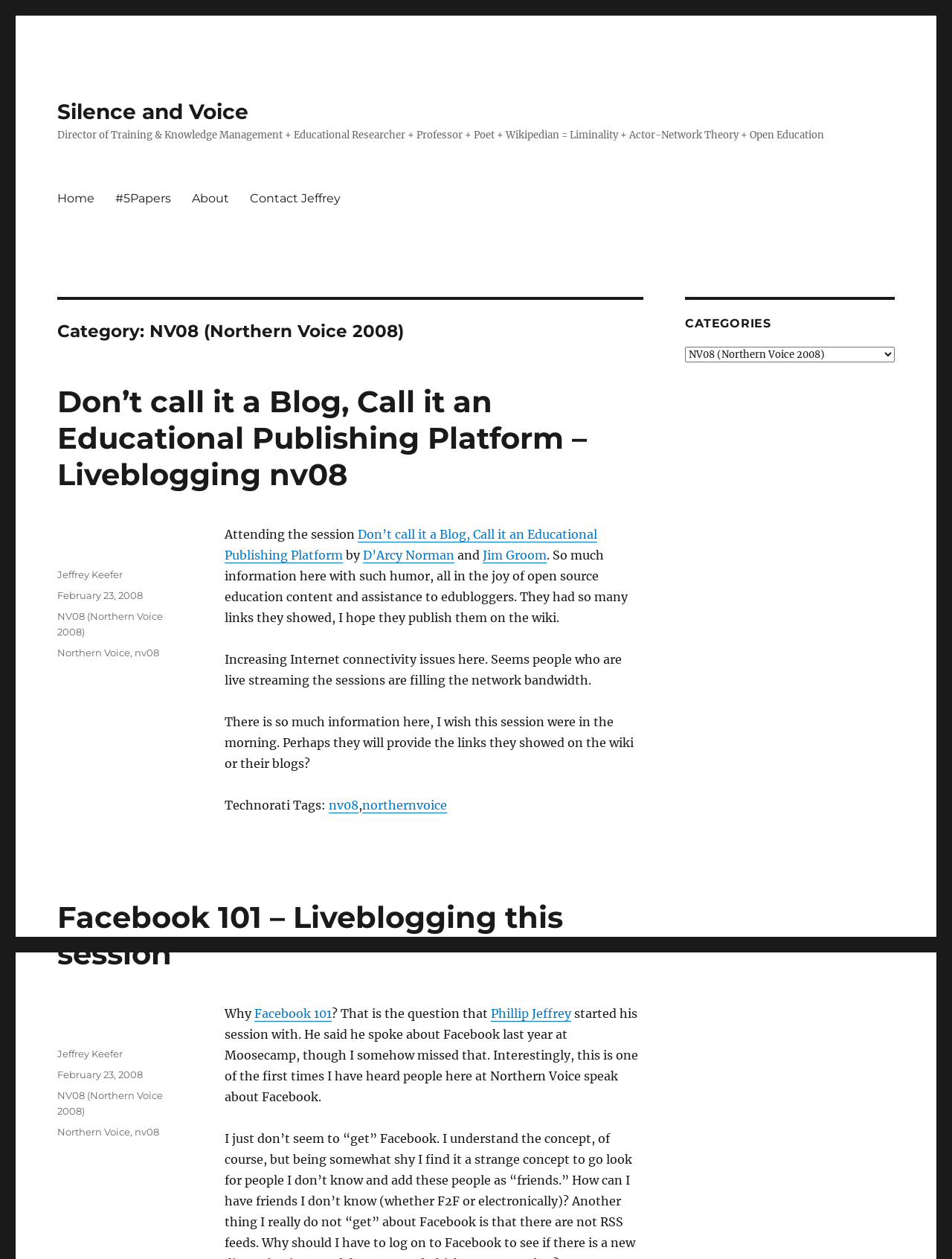Specify the bounding box coordinates of the region I need to click to perform the following instruction: "Read the article 'Don’t call it a Blog, Call it an Educational Publishing Platform – Liveblogging nv08'". The coordinates must be four float numbers in the range of 0 to 1, i.e., [left, top, right, bottom].

[0.06, 0.304, 0.676, 0.391]